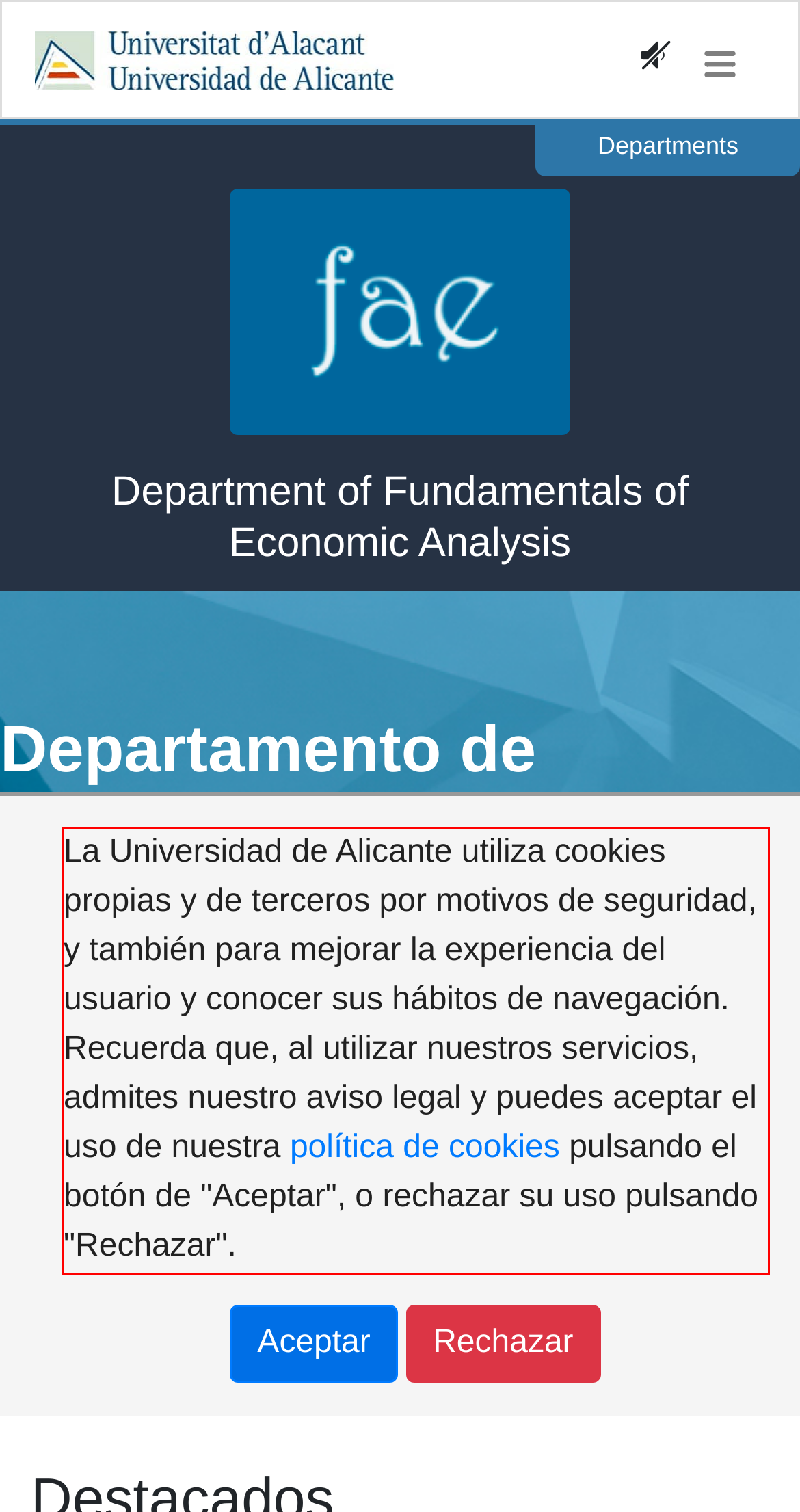Please perform OCR on the text within the red rectangle in the webpage screenshot and return the text content.

La Universidad de Alicante utiliza cookies propias y de terceros por motivos de seguridad, y también para mejorar la experiencia del usuario y conocer sus hábitos de navegación. Recuerda que, al utilizar nuestros servicios, admites nuestro aviso legal y puedes aceptar el uso de nuestra política de cookies pulsando el botón de "Aceptar", o rechazar su uso pulsando "Rechazar".